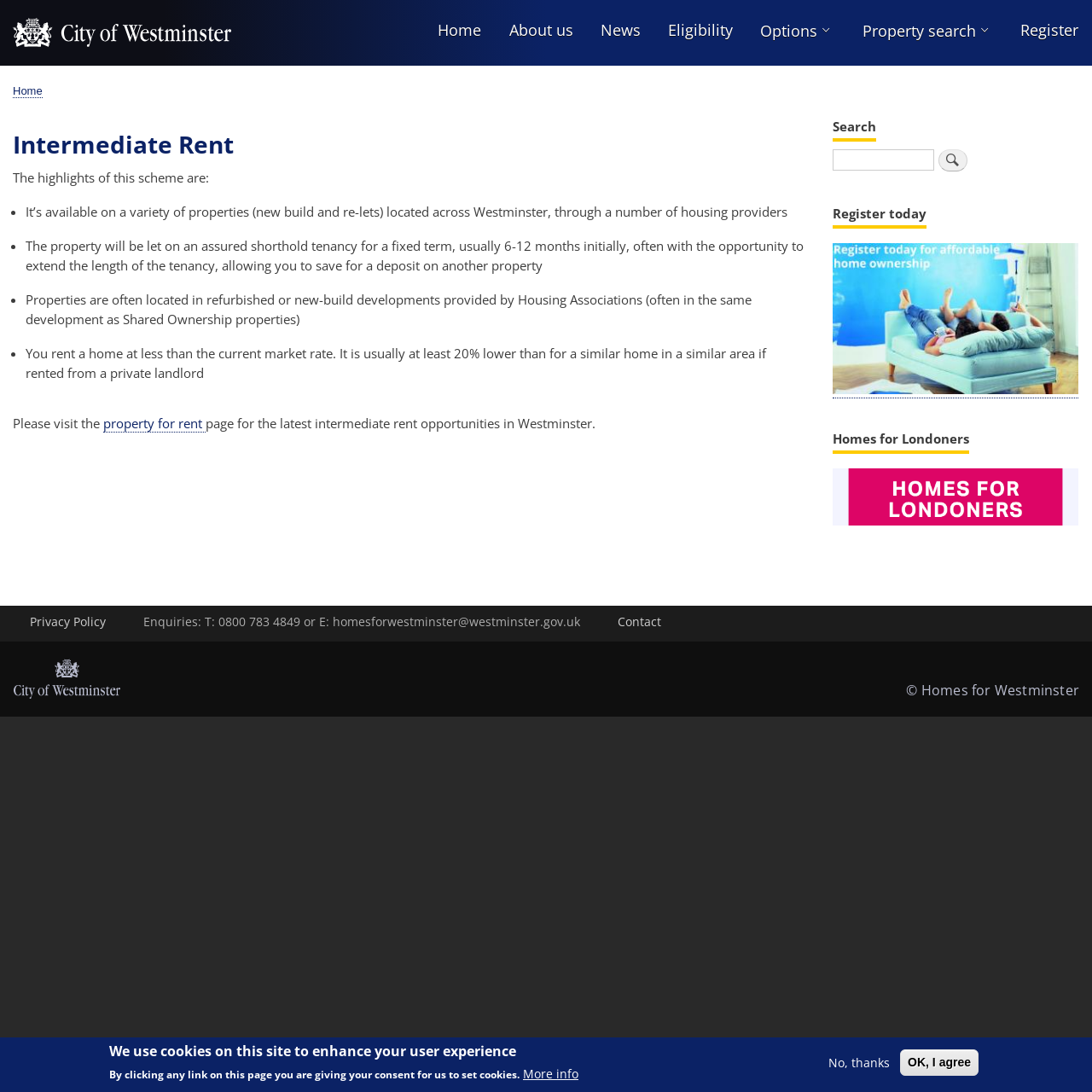Find the bounding box coordinates for the area that must be clicked to perform this action: "Search for properties".

[0.762, 0.137, 0.855, 0.156]